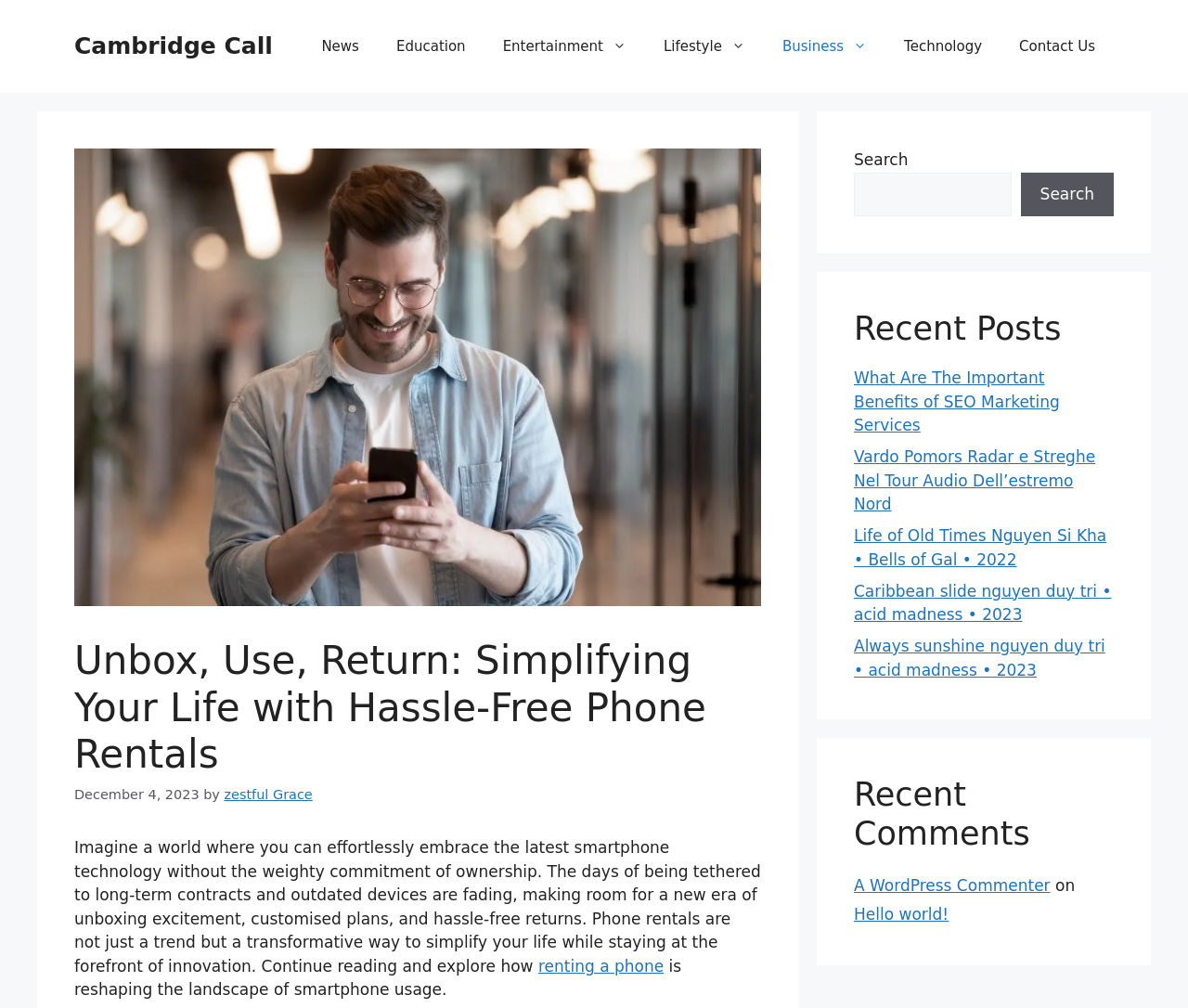Locate the bounding box coordinates of the area to click to fulfill this instruction: "Click on News". The bounding box should be presented as four float numbers between 0 and 1, in the order [left, top, right, bottom].

[0.255, 0.018, 0.318, 0.074]